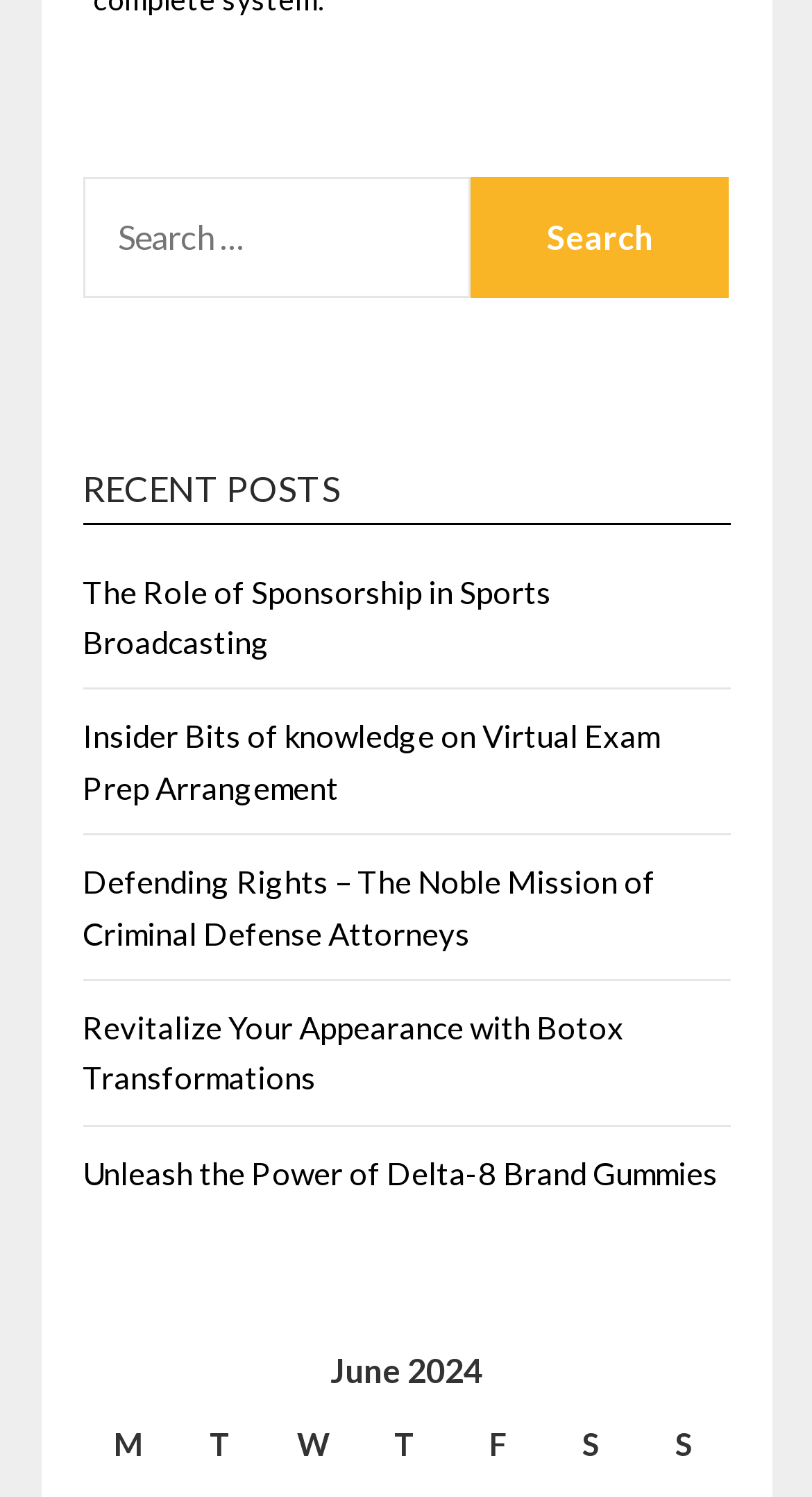What is the first recent post?
Look at the image and construct a detailed response to the question.

I looked at the links under the 'RECENT POSTS' heading and found the first one, which is 'The Role of Sponsorship in Sports Broadcasting'.